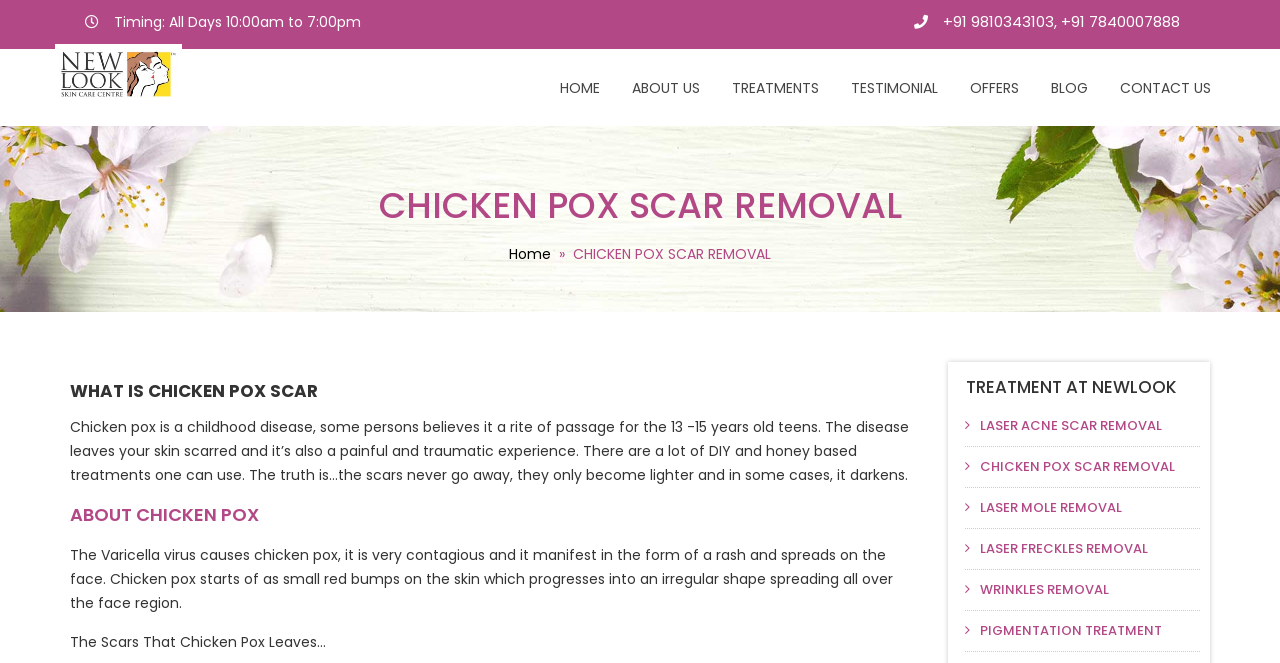Please indicate the bounding box coordinates for the clickable area to complete the following task: "Contact Victor Watson". The coordinates should be specified as four float numbers between 0 and 1, i.e., [left, top, right, bottom].

None